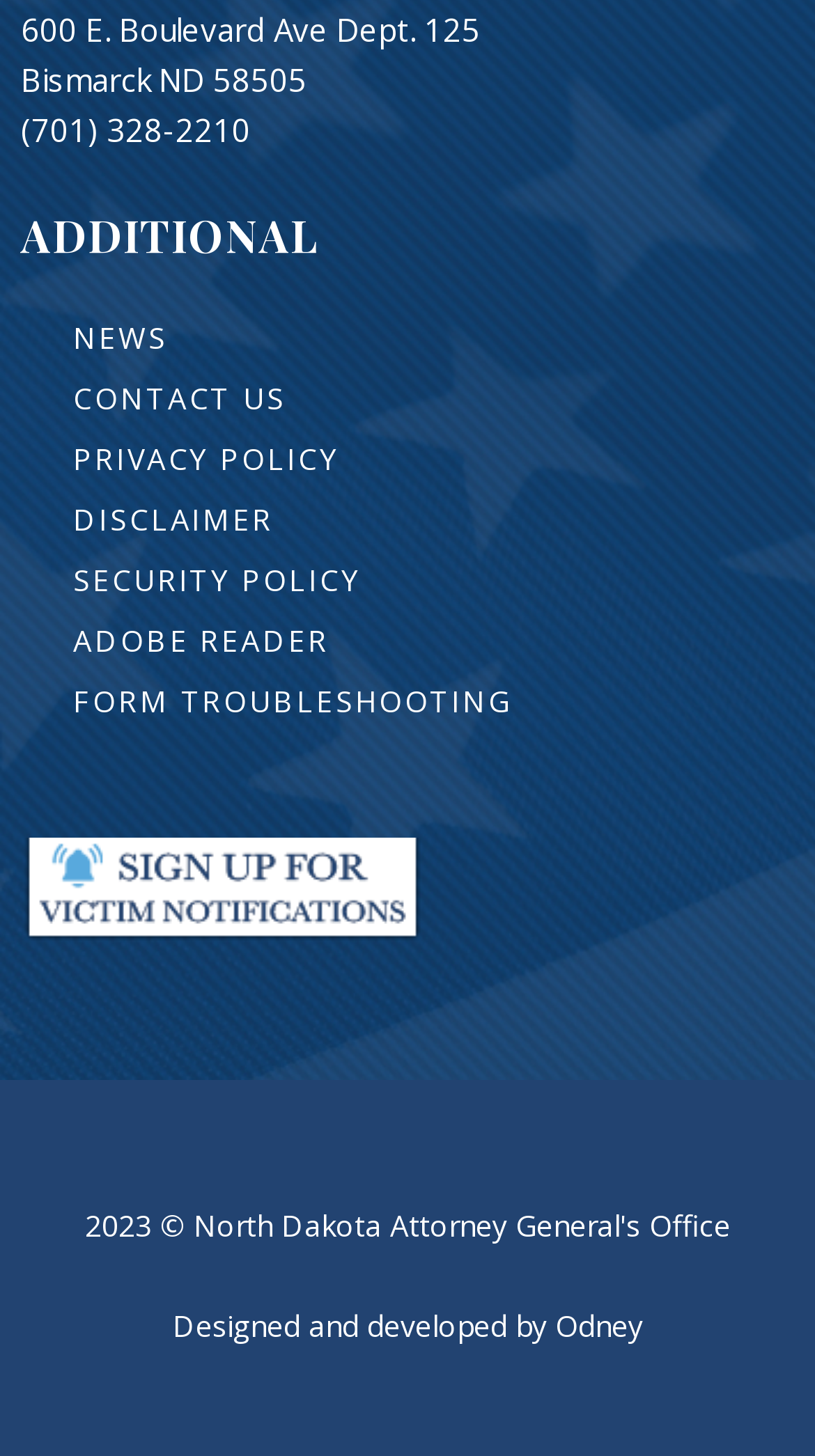Bounding box coordinates must be specified in the format (top-left x, top-left y, bottom-right x, bottom-right y). All values should be floating point numbers between 0 and 1. What are the bounding box coordinates of the UI element described as: Odney

[0.681, 0.897, 0.788, 0.924]